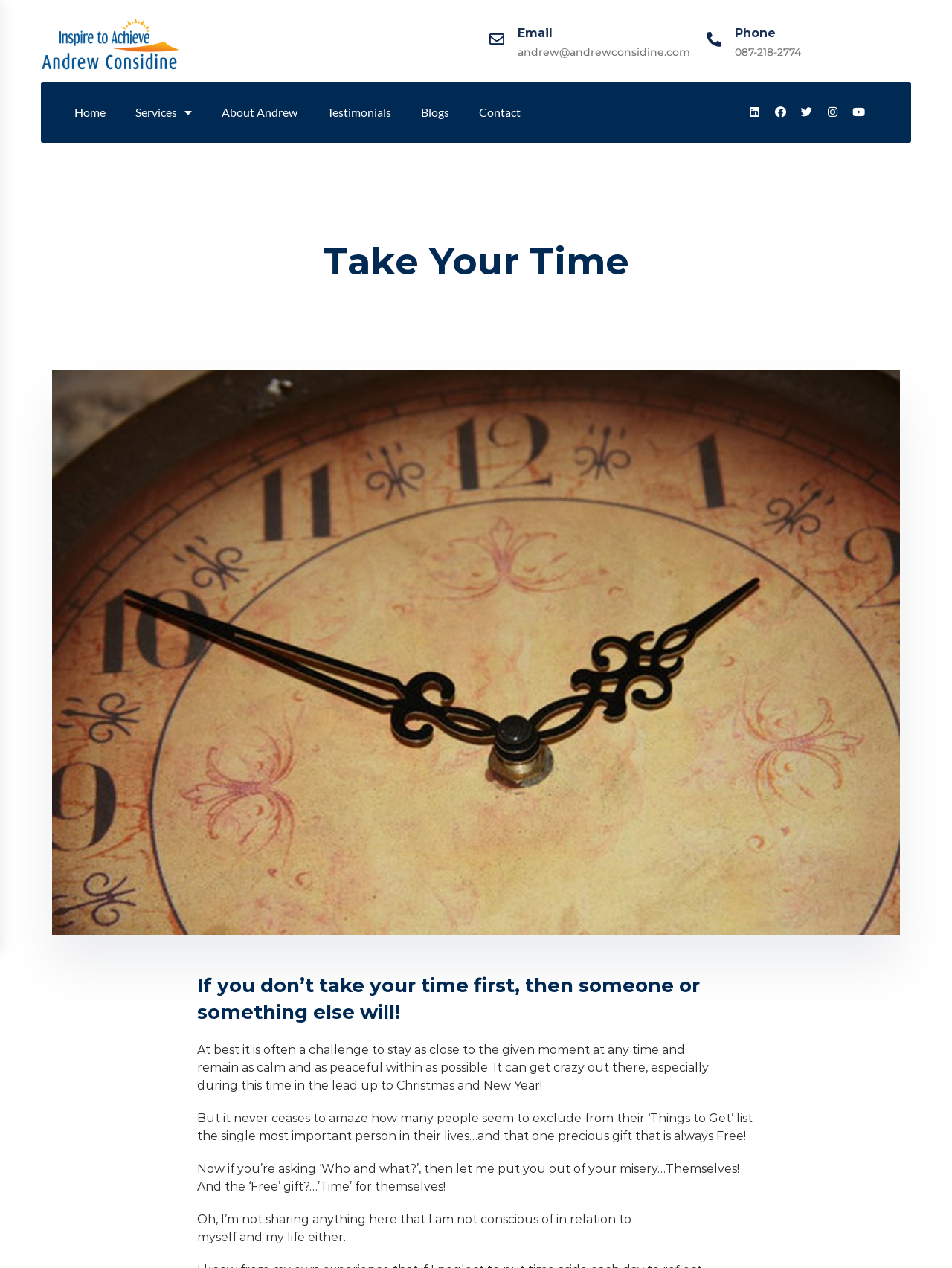What is the author's email address?
Could you answer the question in a detailed manner, providing as much information as possible?

The author's email address can be found on the top right corner of the webpage, next to the 'Email' label.